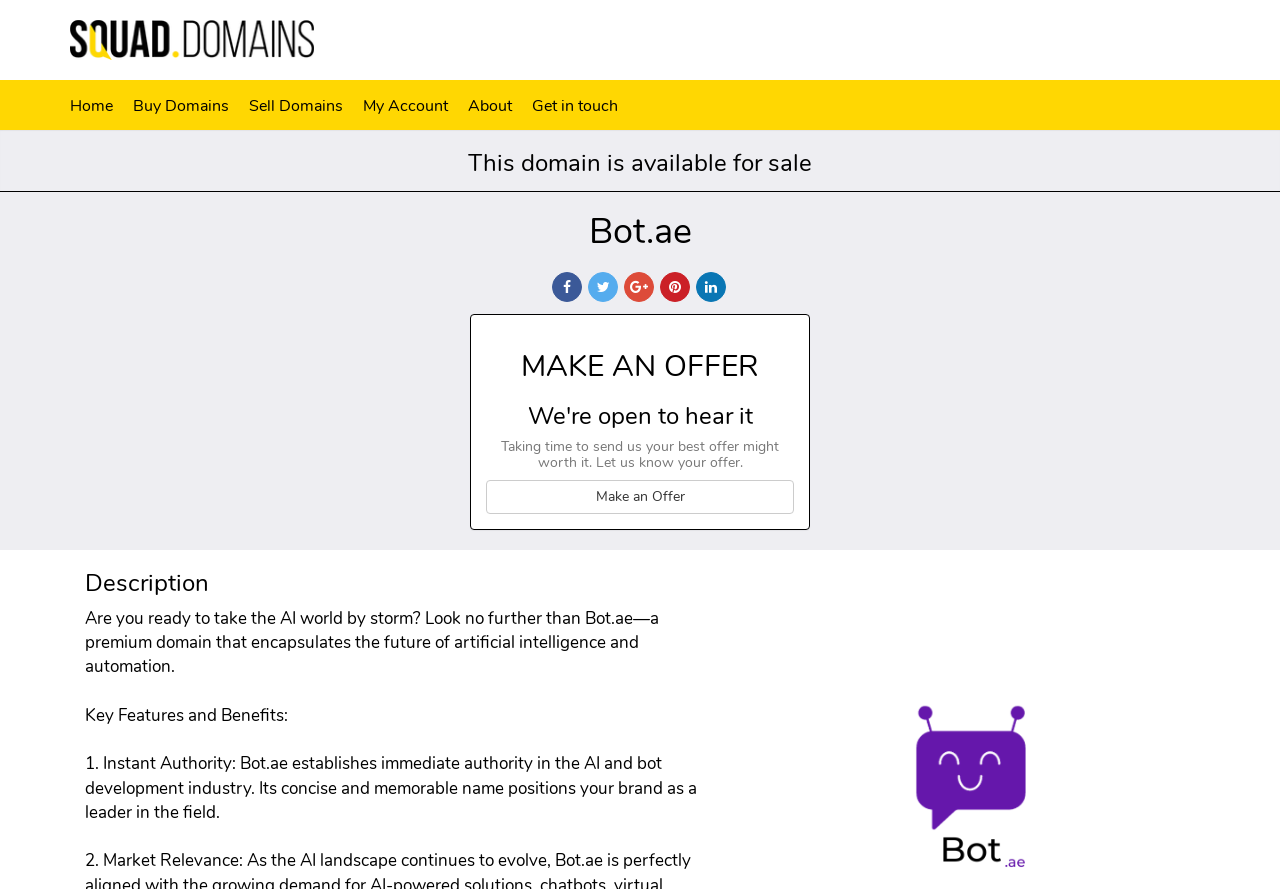Show the bounding box coordinates for the HTML element as described: "Get in touch".

[0.416, 0.091, 0.498, 0.147]